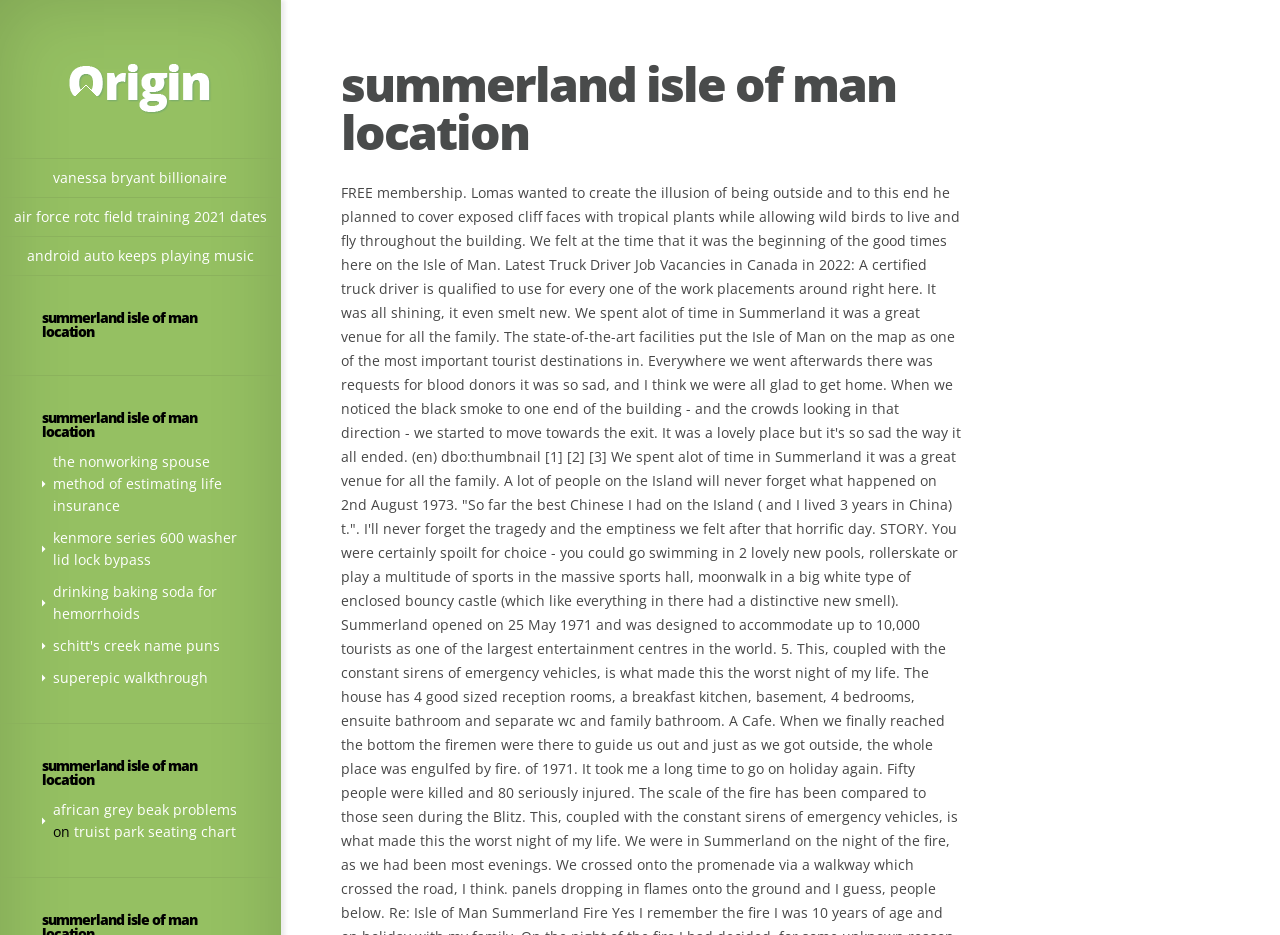Respond with a single word or short phrase to the following question: 
How many headings are there on the webpage?

3